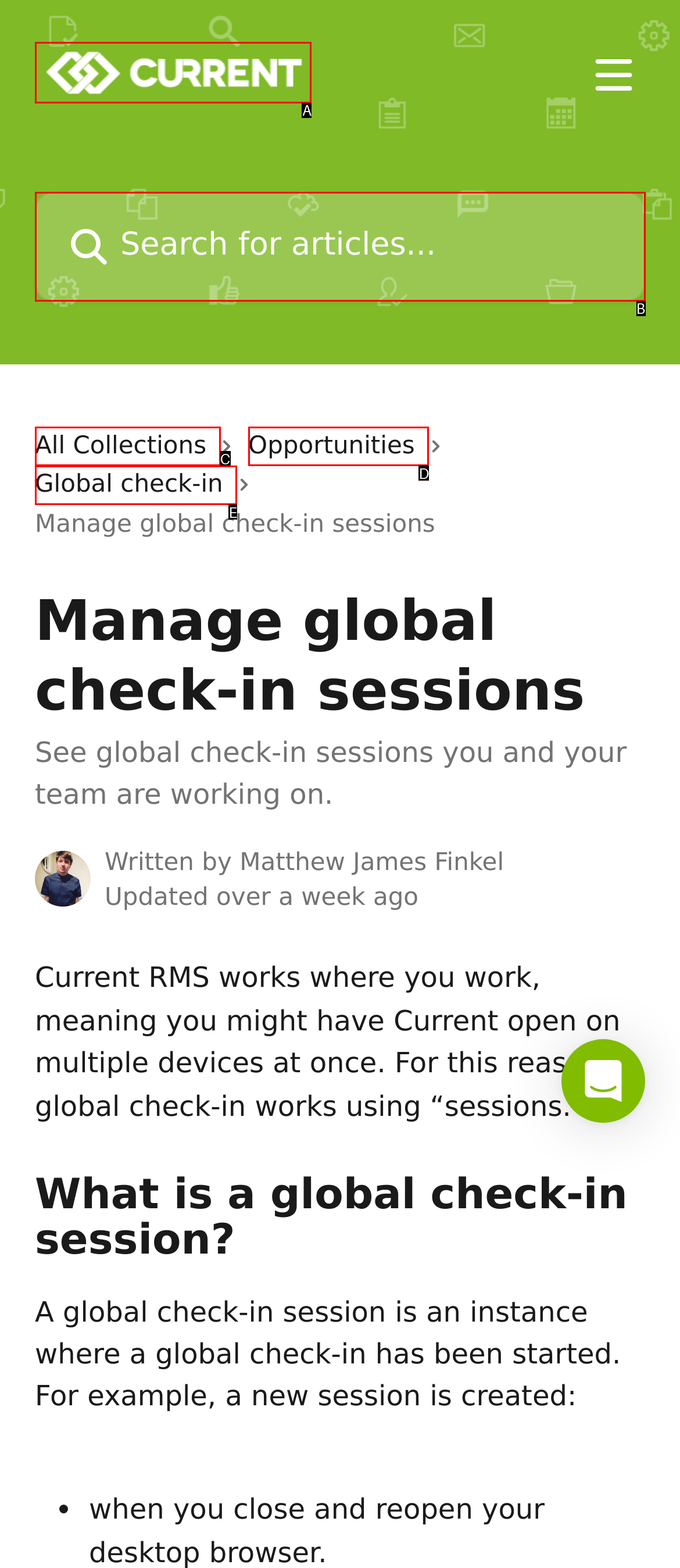Match the description: alt="Current RMS Guides" to the appropriate HTML element. Respond with the letter of your selected option.

A